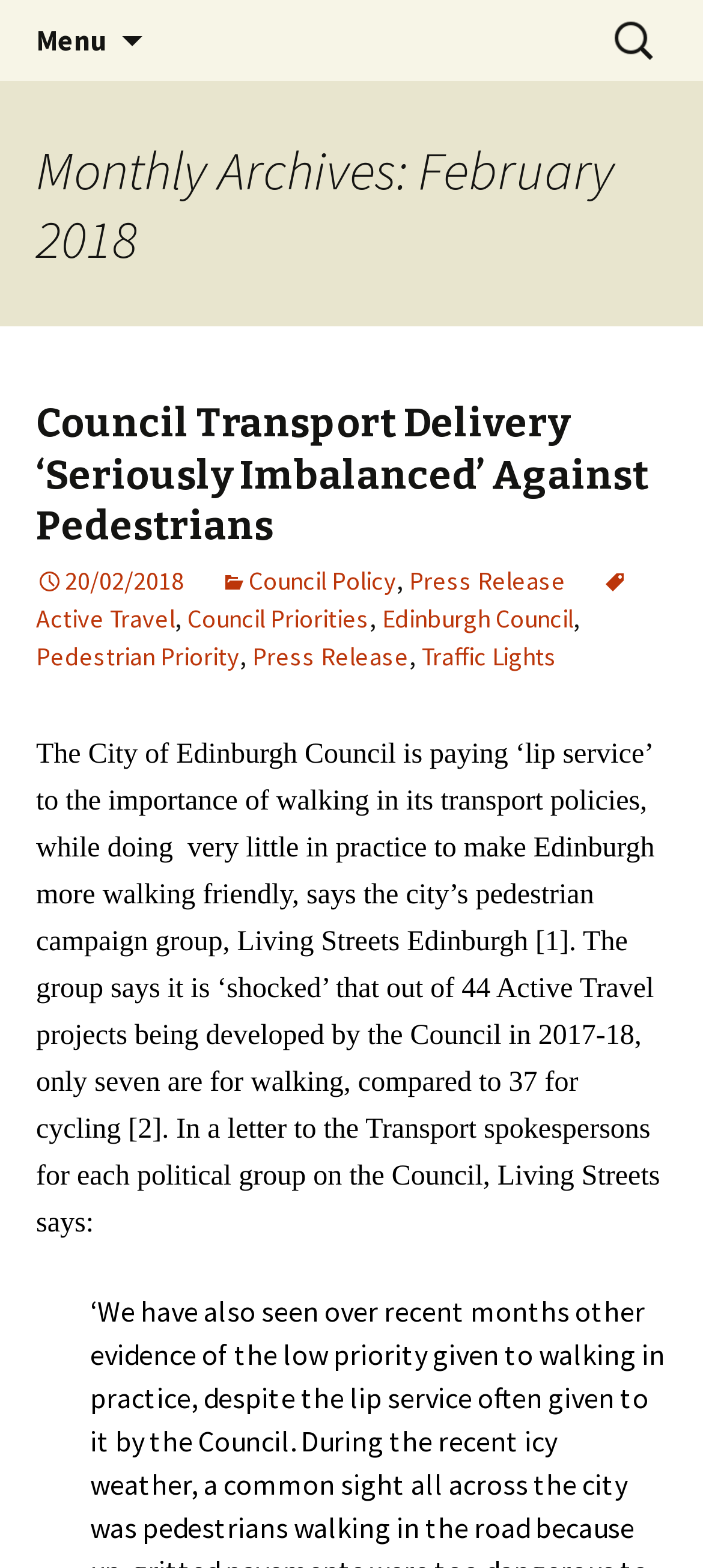How many links are in the article?
Look at the image and answer the question with a single word or phrase.

9